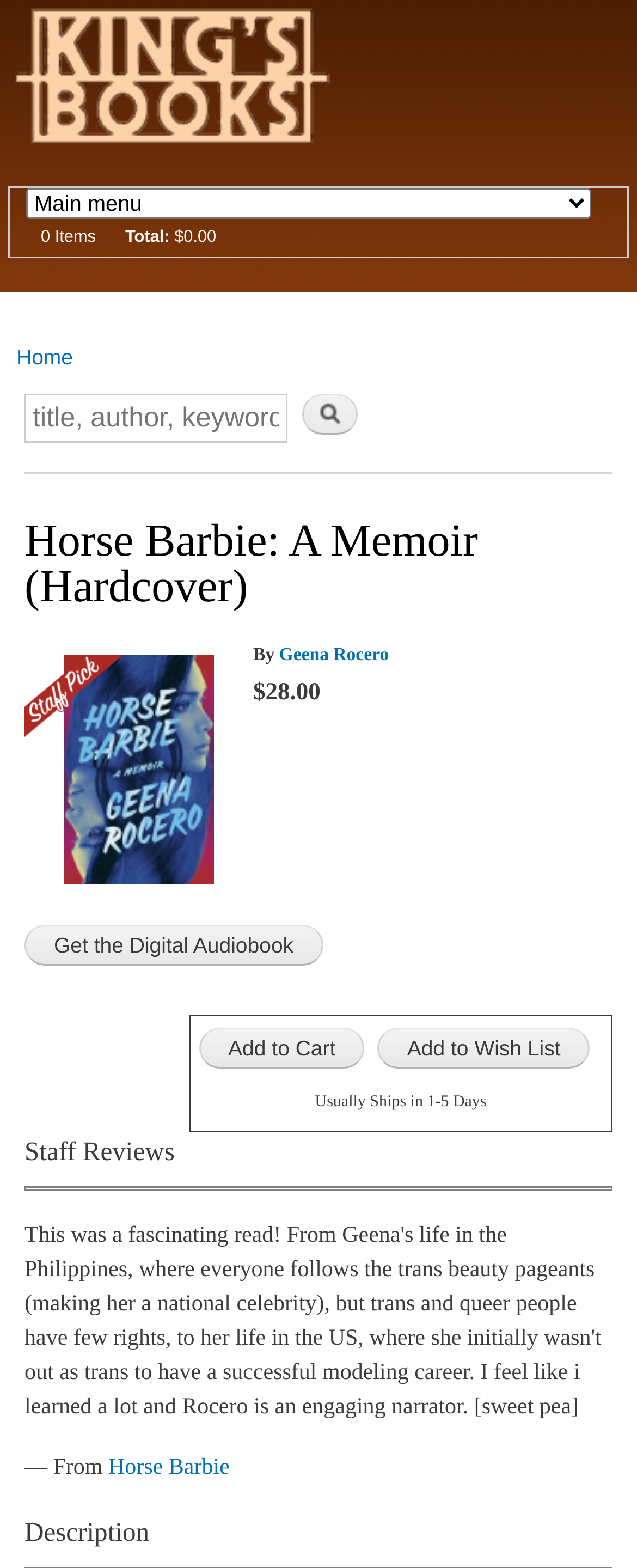Please find the bounding box coordinates of the element's region to be clicked to carry out this instruction: "Search for an author".

[0.438, 0.411, 0.61, 0.424]